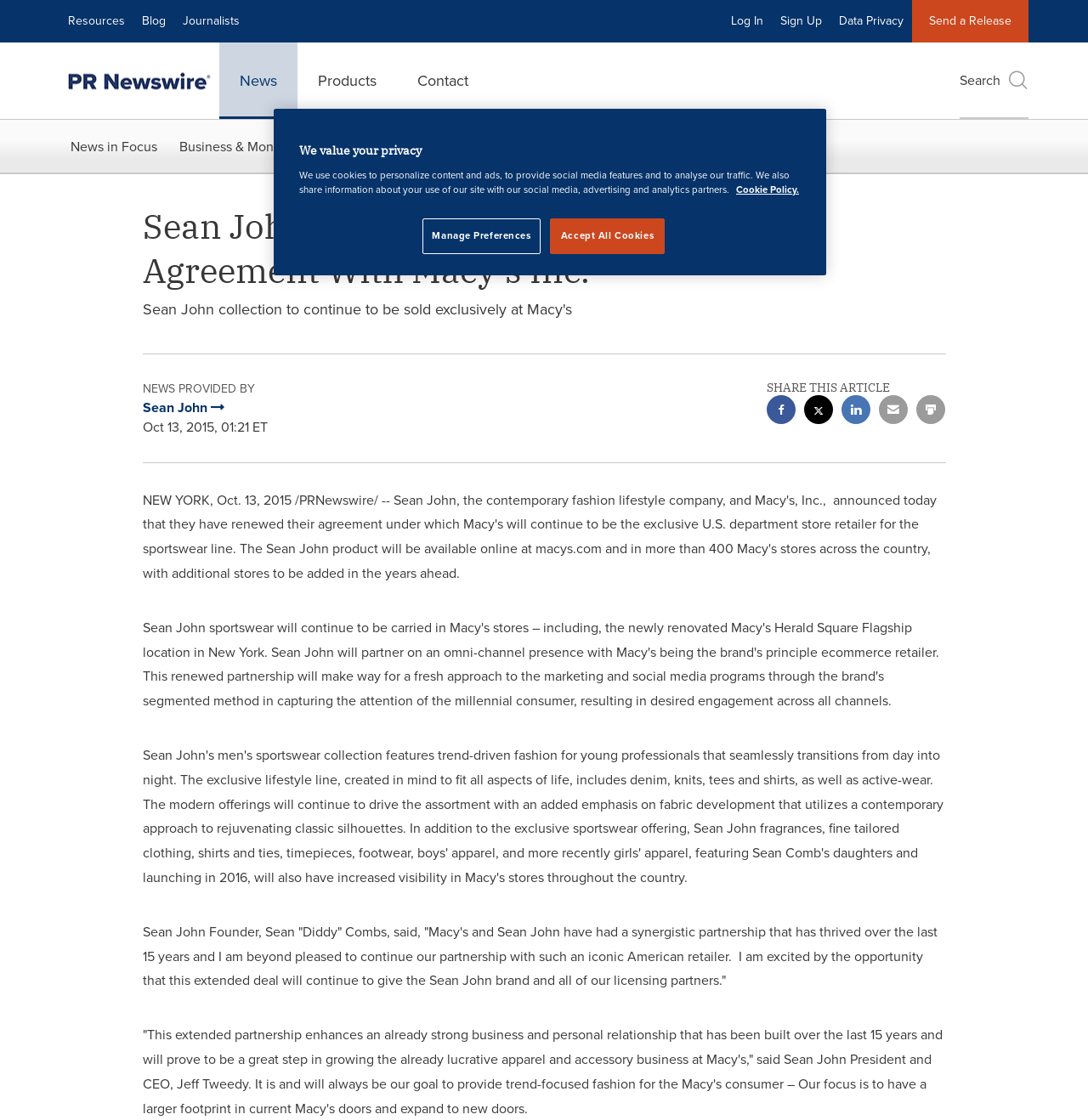Please identify the bounding box coordinates of the region to click in order to complete the given instruction: "Read the article by Sean John". The coordinates should be four float numbers between 0 and 1, i.e., [left, top, right, bottom].

[0.131, 0.355, 0.206, 0.372]